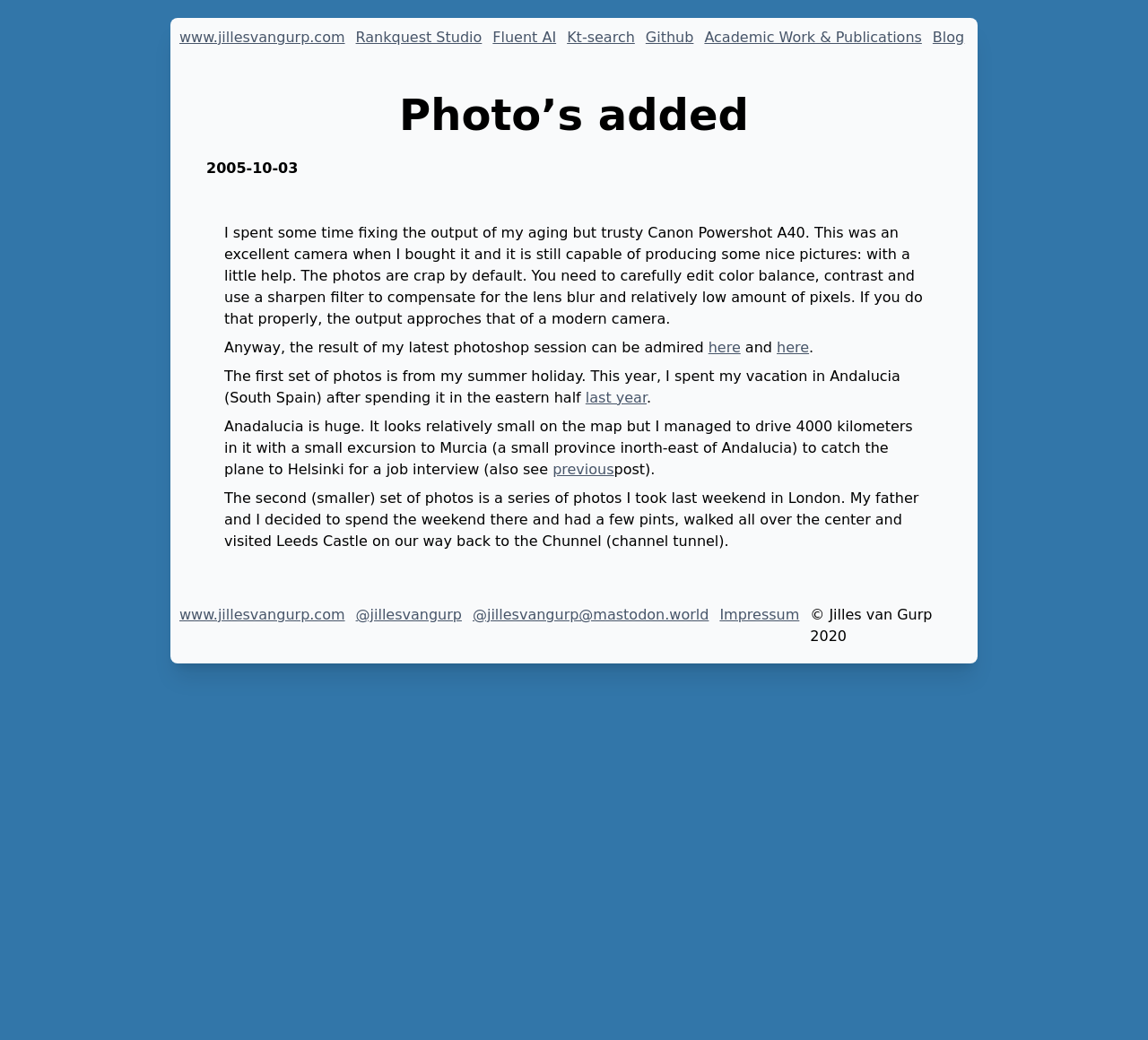Respond to the question below with a single word or phrase:
What is the name of the castle visited by the author?

Leeds Castle